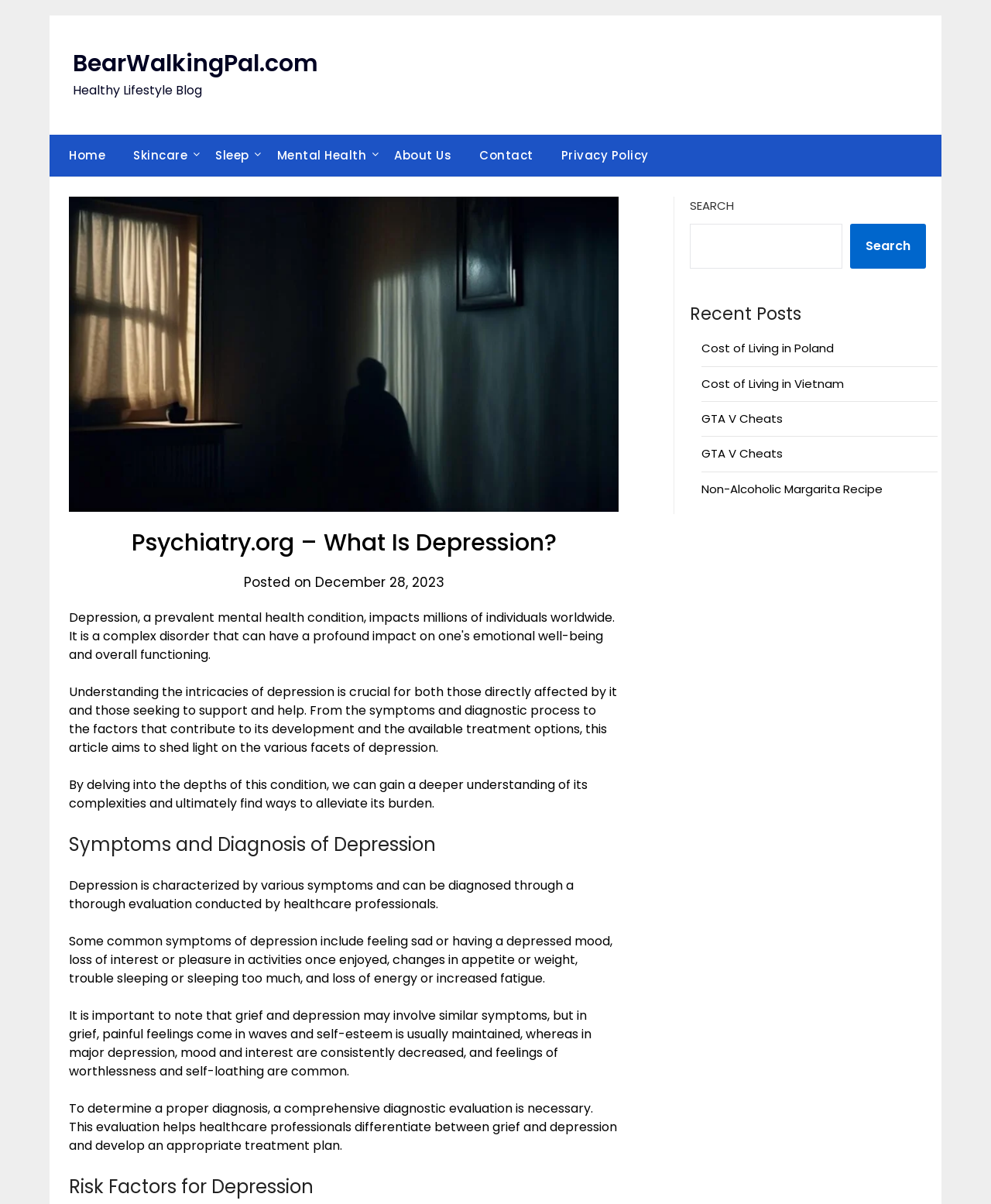Indicate the bounding box coordinates of the element that needs to be clicked to satisfy the following instruction: "Read the 'Risk Factors for Depression' section". The coordinates should be four float numbers between 0 and 1, i.e., [left, top, right, bottom].

[0.07, 0.975, 0.624, 0.996]